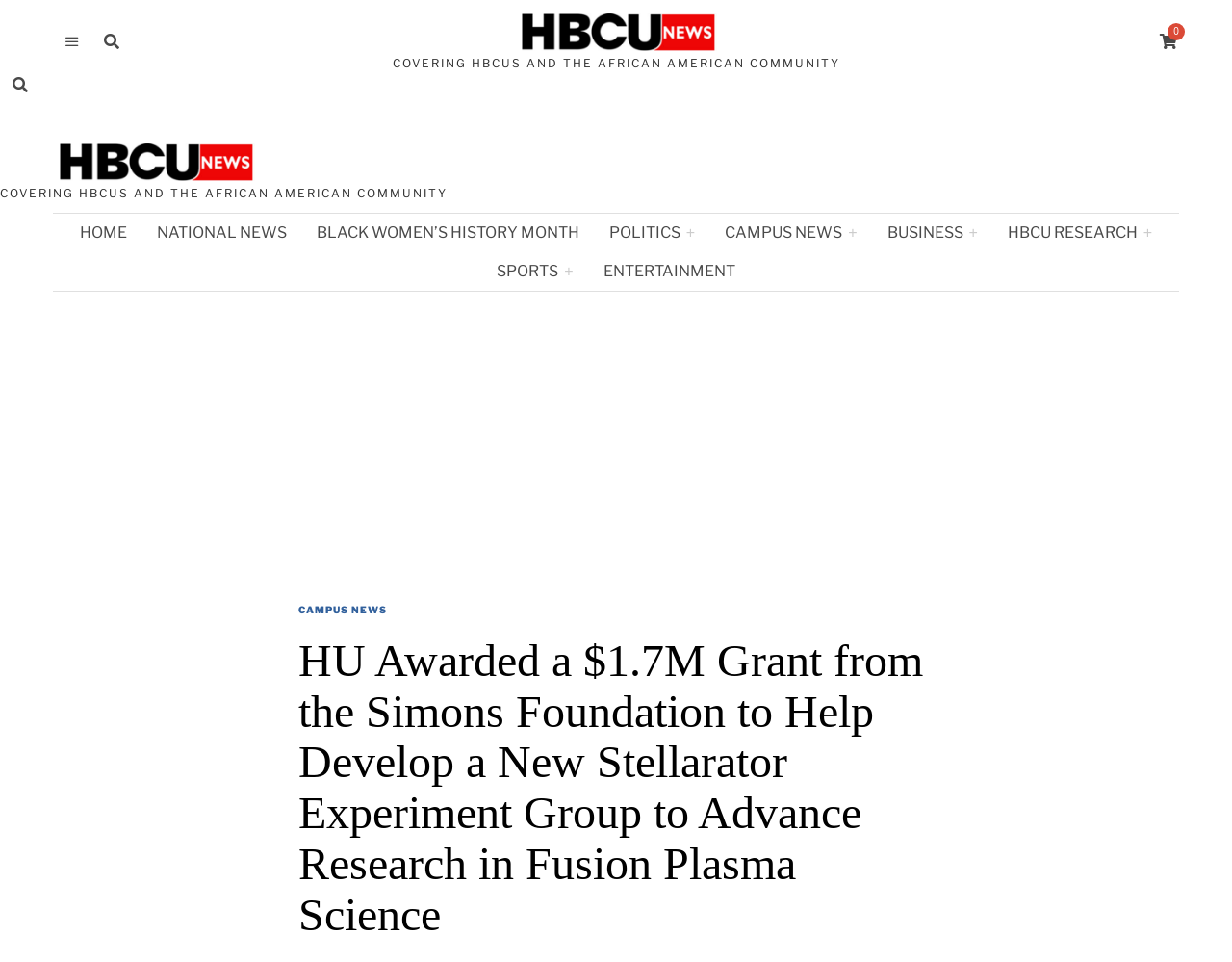Answer this question using a single word or a brief phrase:
How many sub-navigation links are there?

2